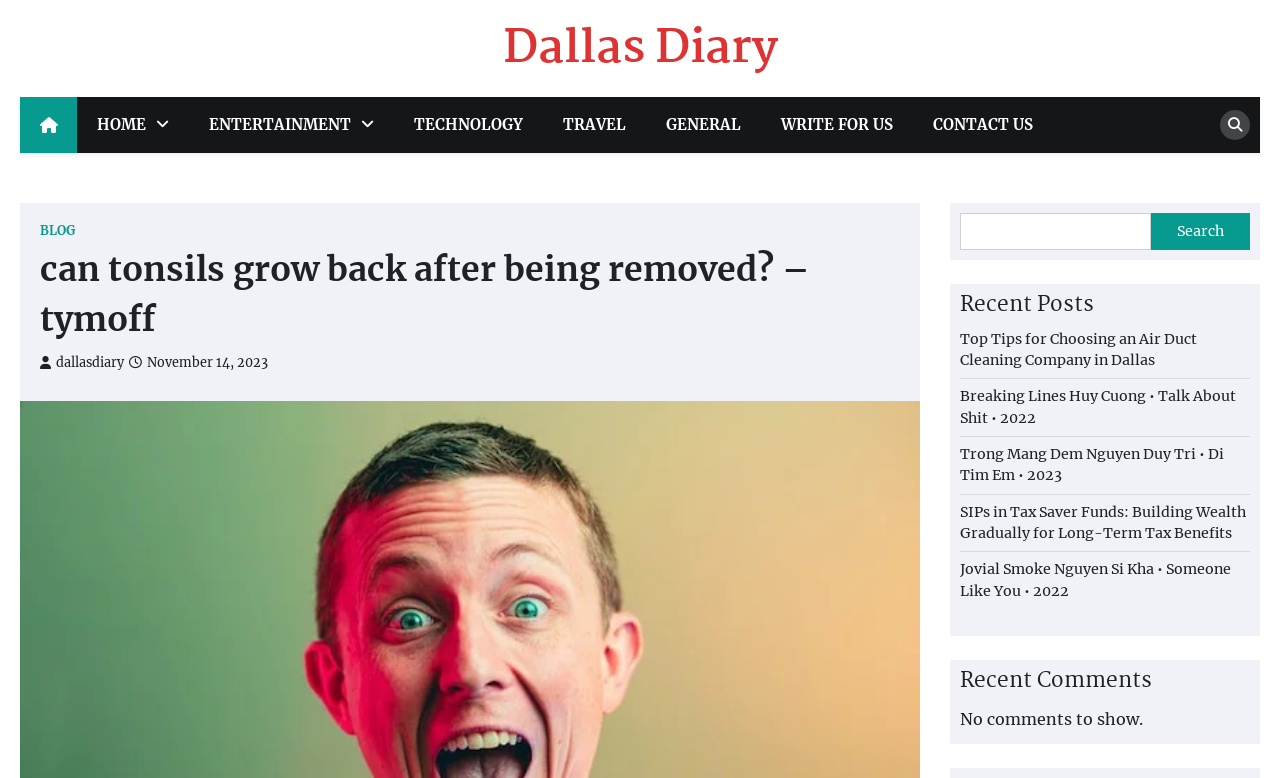Find the bounding box coordinates of the area that needs to be clicked in order to achieve the following instruction: "go to home page". The coordinates should be specified as four float numbers between 0 and 1, i.e., [left, top, right, bottom].

[0.06, 0.125, 0.148, 0.197]